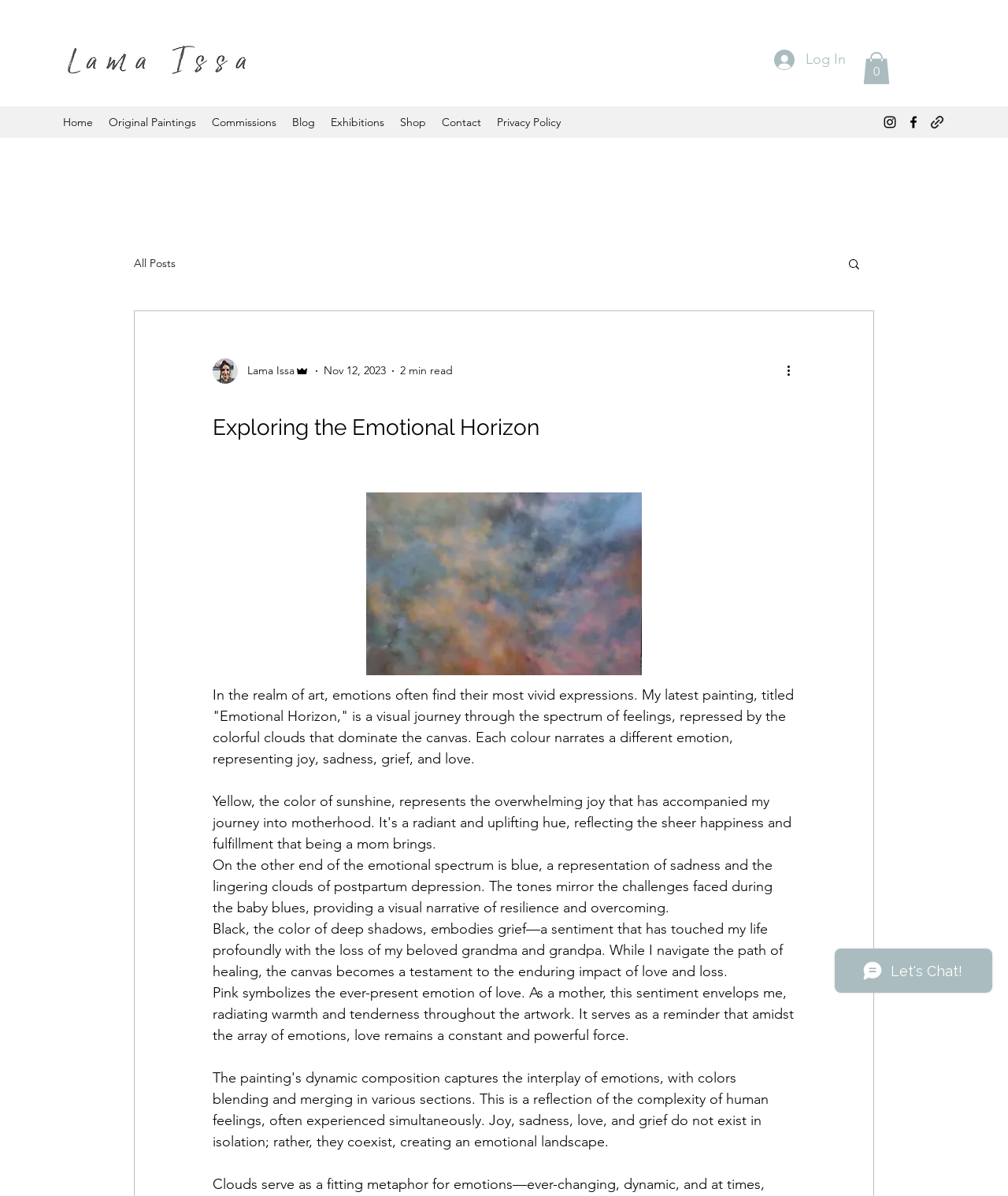Pinpoint the bounding box coordinates of the clickable area necessary to execute the following instruction: "View the writer's profile". The coordinates should be given as four float numbers between 0 and 1, namely [left, top, right, bottom].

[0.211, 0.299, 0.307, 0.321]